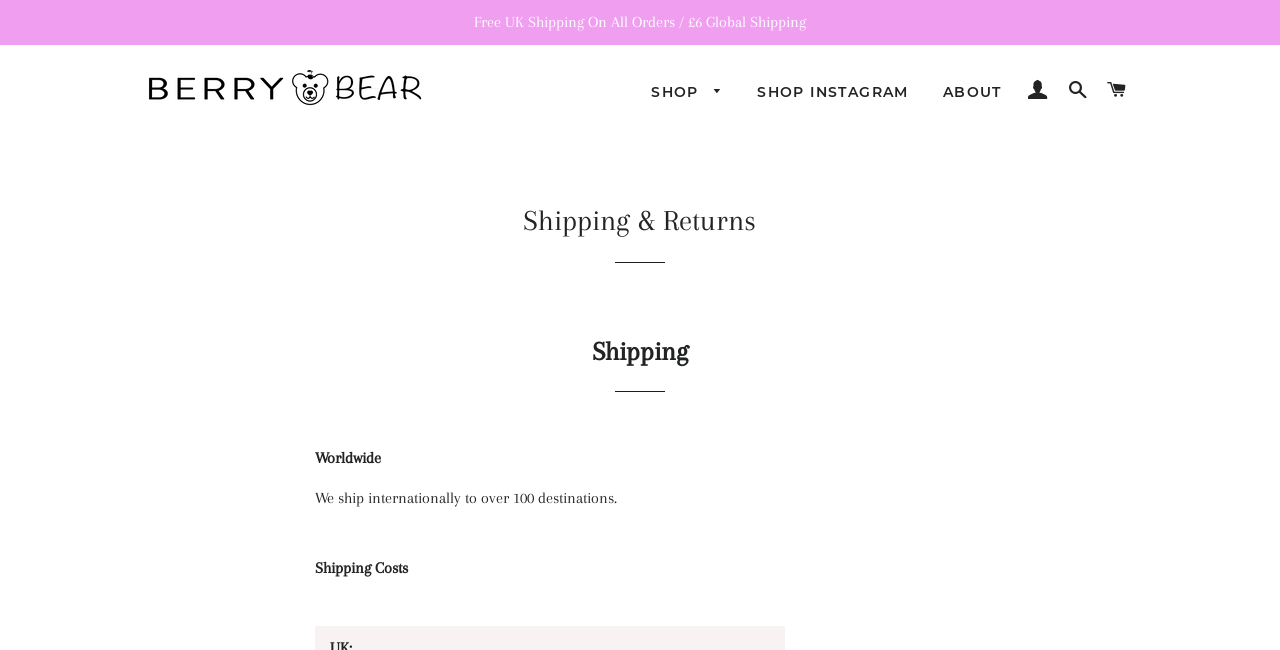Identify the bounding box coordinates for the element that needs to be clicked to fulfill this instruction: "View 'Kimonos' category". Provide the coordinates in the format of four float numbers between 0 and 1: [left, top, right, bottom].

[0.497, 0.18, 0.619, 0.234]